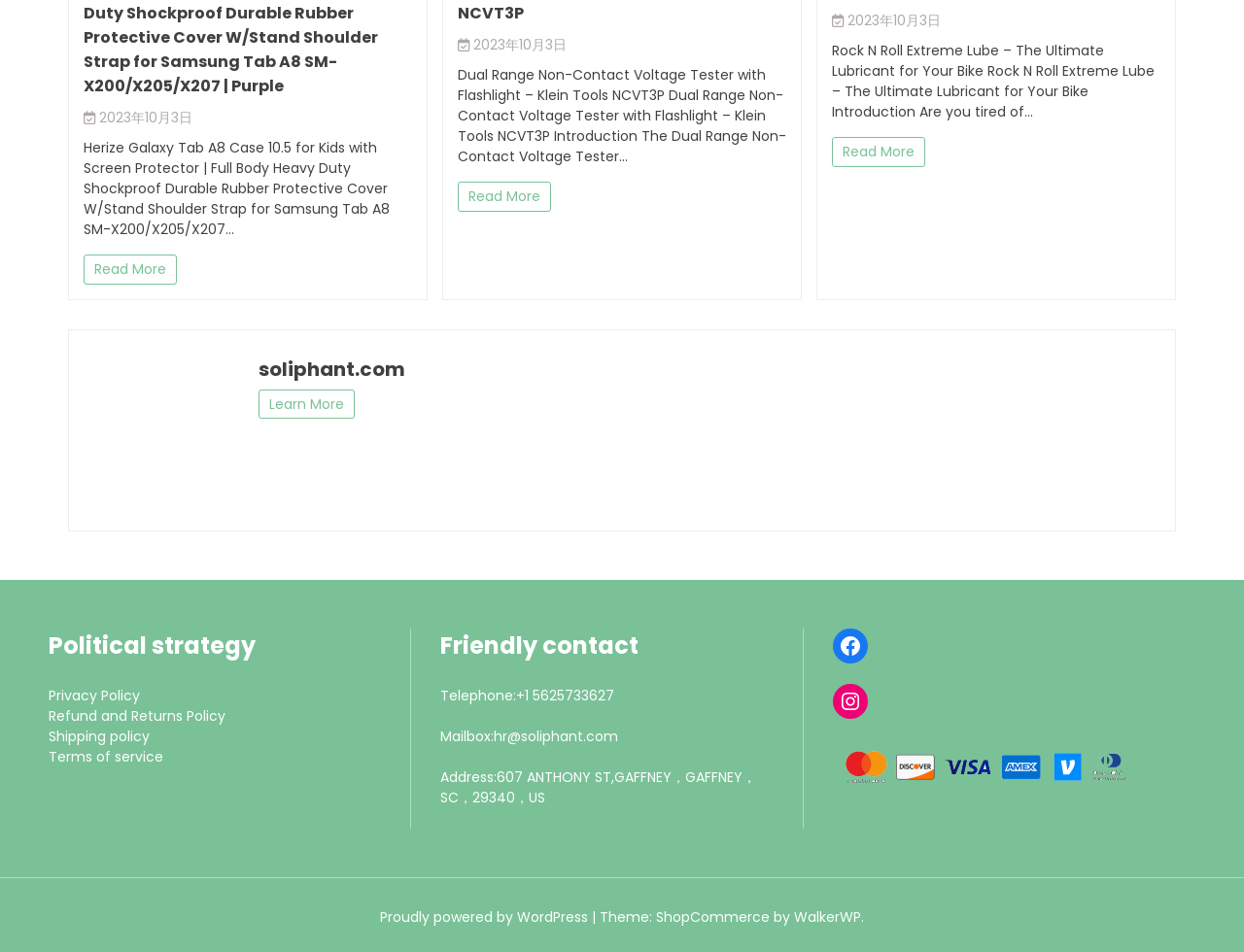Using the description: "Proudly powered by WordPress", determine the UI element's bounding box coordinates. Ensure the coordinates are in the format of four float numbers between 0 and 1, i.e., [left, top, right, bottom].

[0.305, 0.953, 0.476, 0.973]